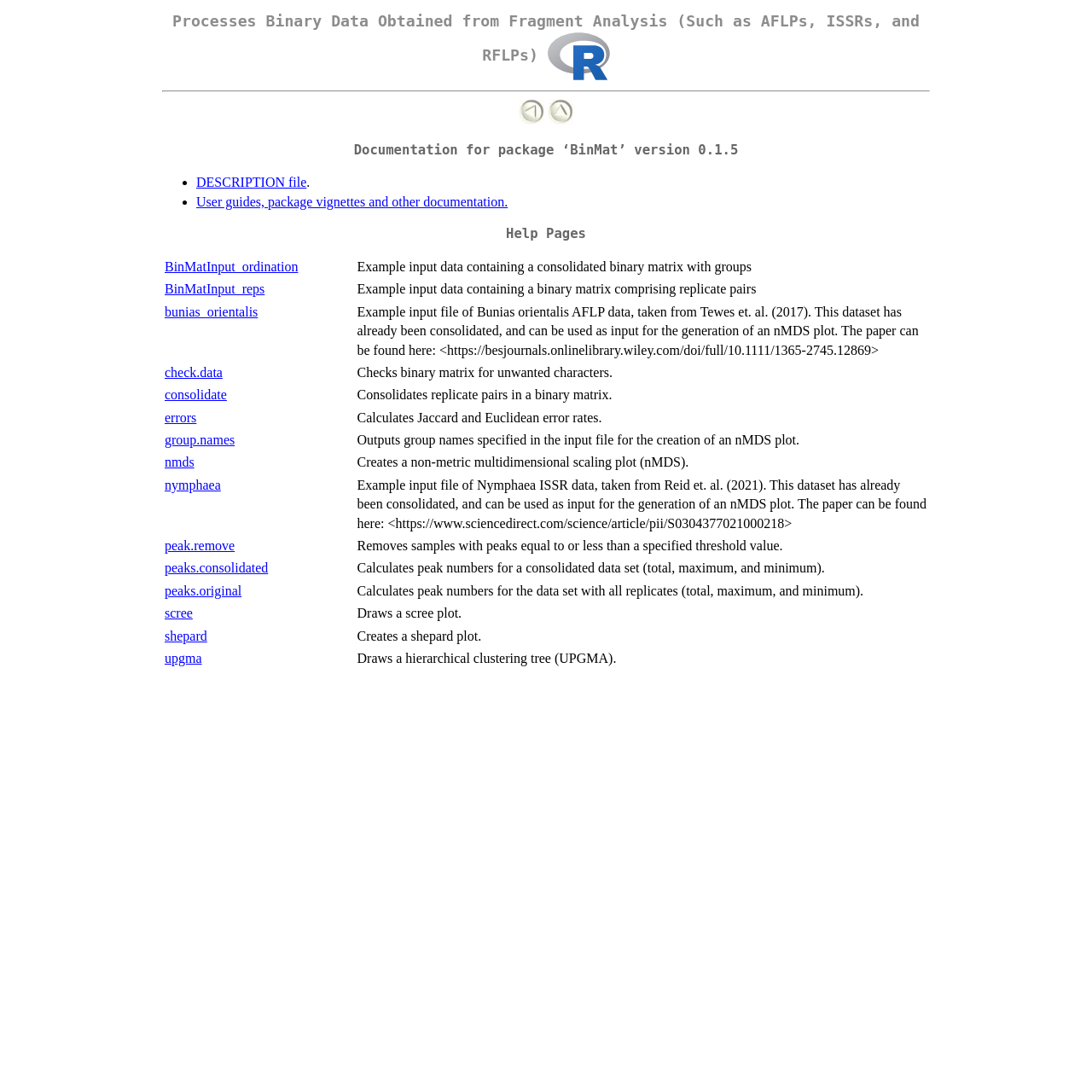Determine the bounding box coordinates for the element that should be clicked to follow this instruction: "Check documentation for package ‘BinMat’ version 0.1.5". The coordinates should be given as four float numbers between 0 and 1, in the format [left, top, right, bottom].

[0.148, 0.129, 0.852, 0.146]